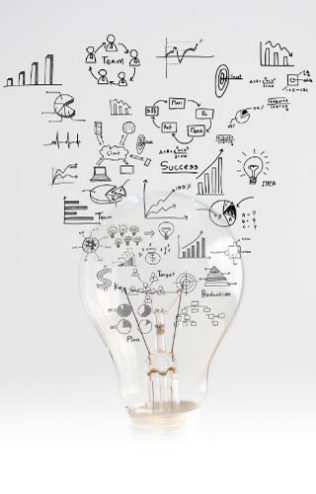What do the diagrams and symbols above the light bulb represent?
Using the visual information, reply with a single word or short phrase.

Various concepts